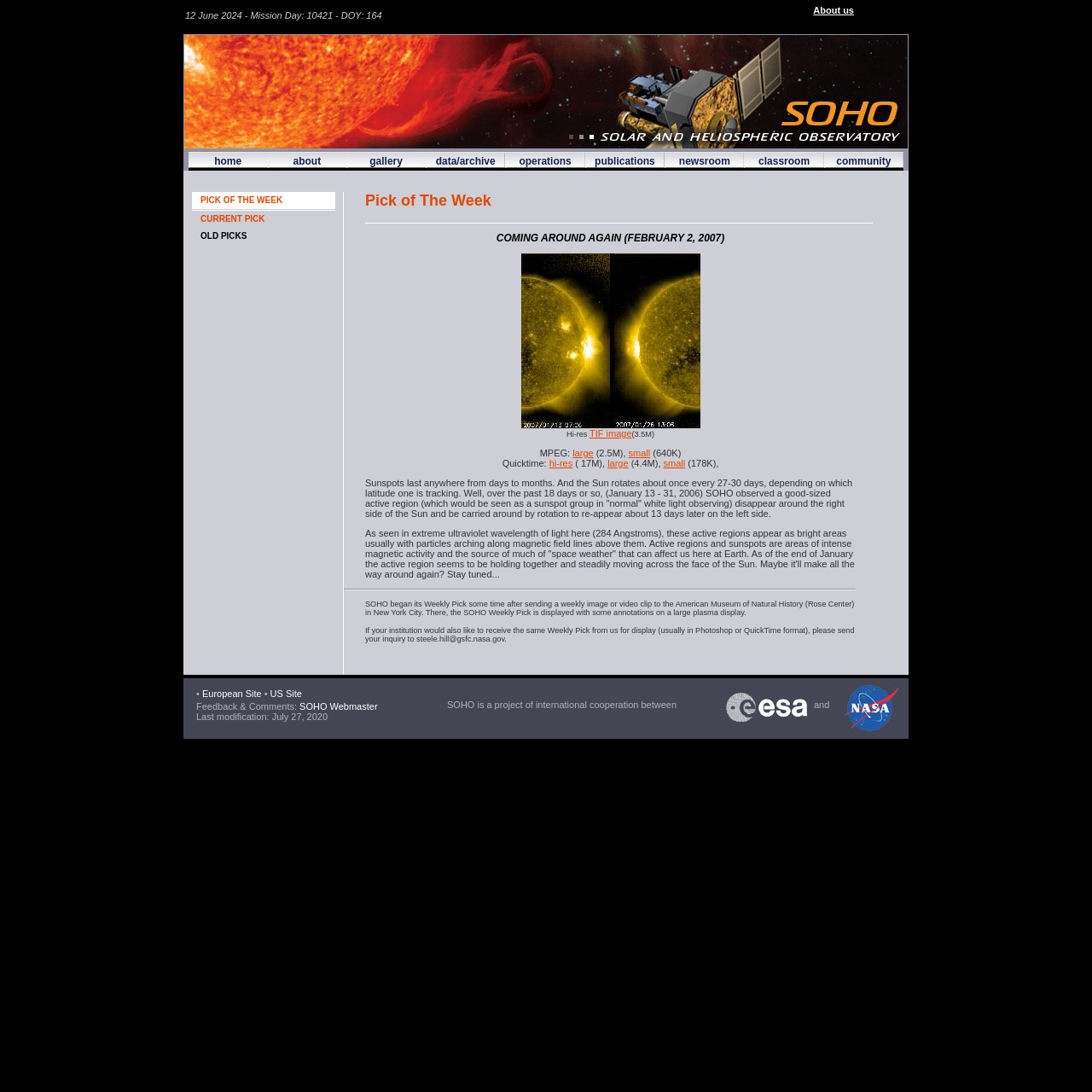What is the purpose of the active regions on the Sun?
Offer a detailed and full explanation in response to the question.

According to the text on the webpage, active regions and sunspots are areas of intense magnetic activity and the source of much of 'space weather' that can affect us here at Earth.